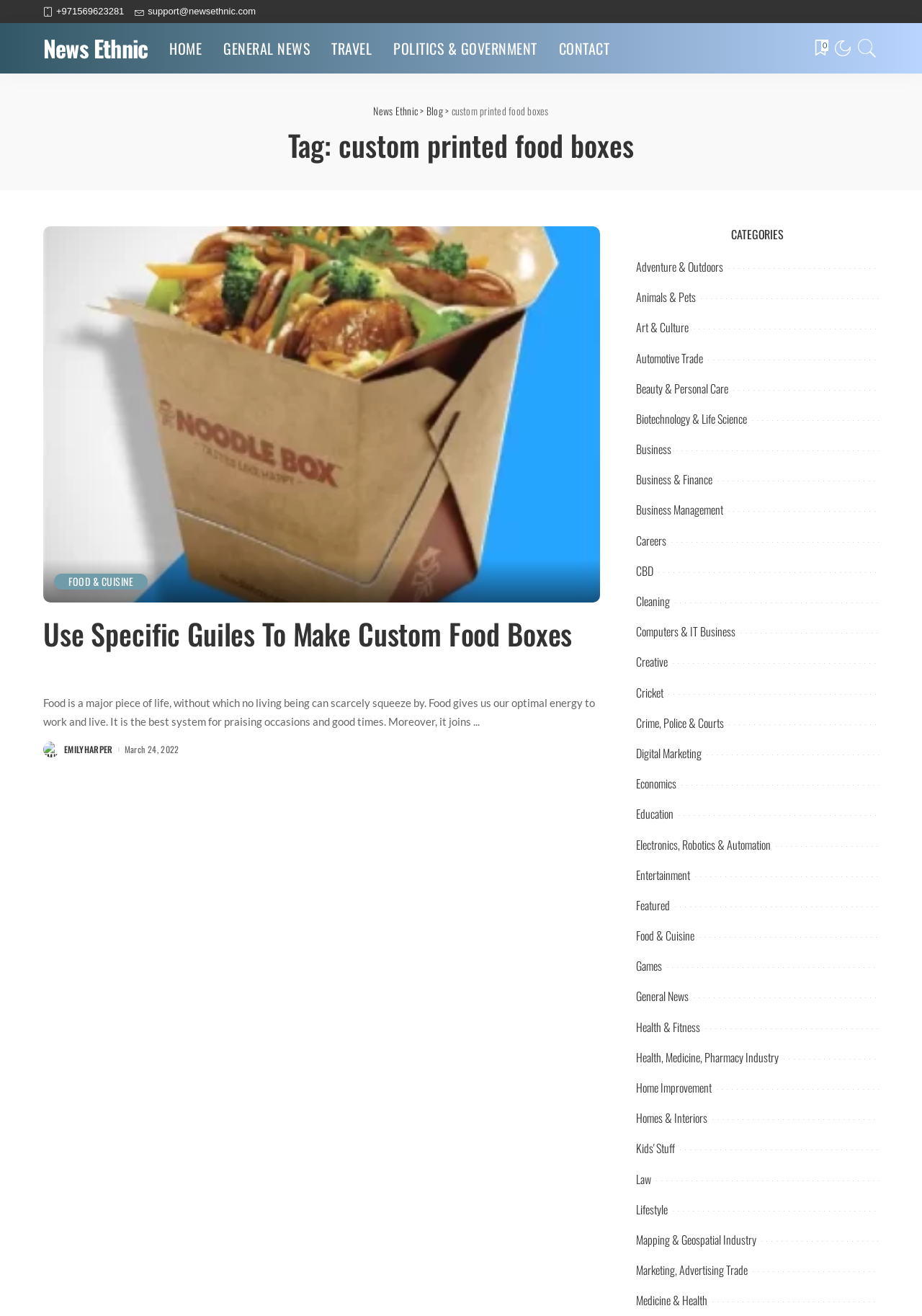Please specify the bounding box coordinates in the format (top-left x, top-left y, bottom-right x, bottom-right y), with values ranging from 0 to 1. Identify the bounding box for the UI component described as follows: Home Improvement

[0.69, 0.82, 0.772, 0.833]